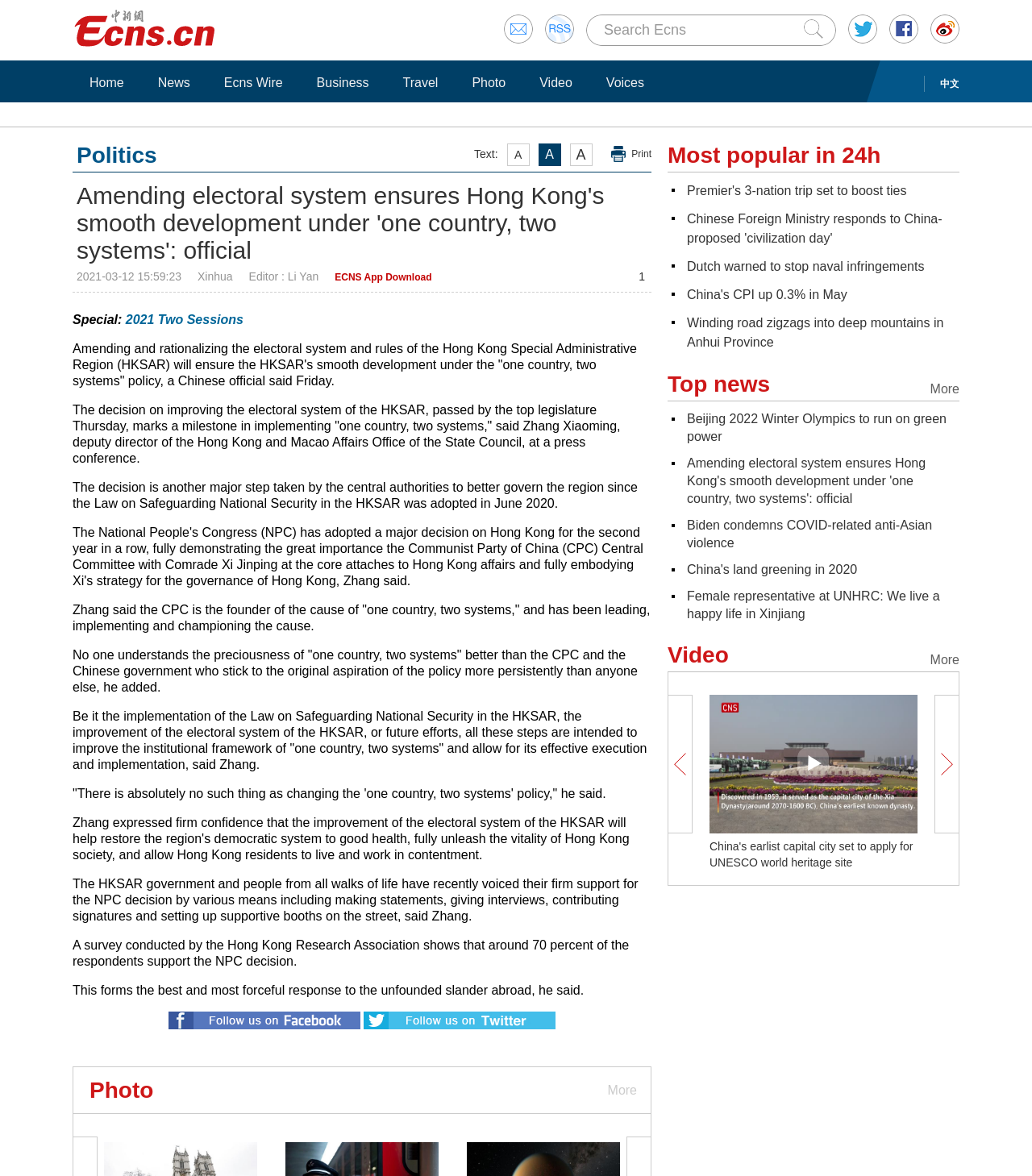Based on the element description "Biden condemns COVID-related anti-Asian violence", predict the bounding box coordinates of the UI element.

[0.666, 0.441, 0.903, 0.467]